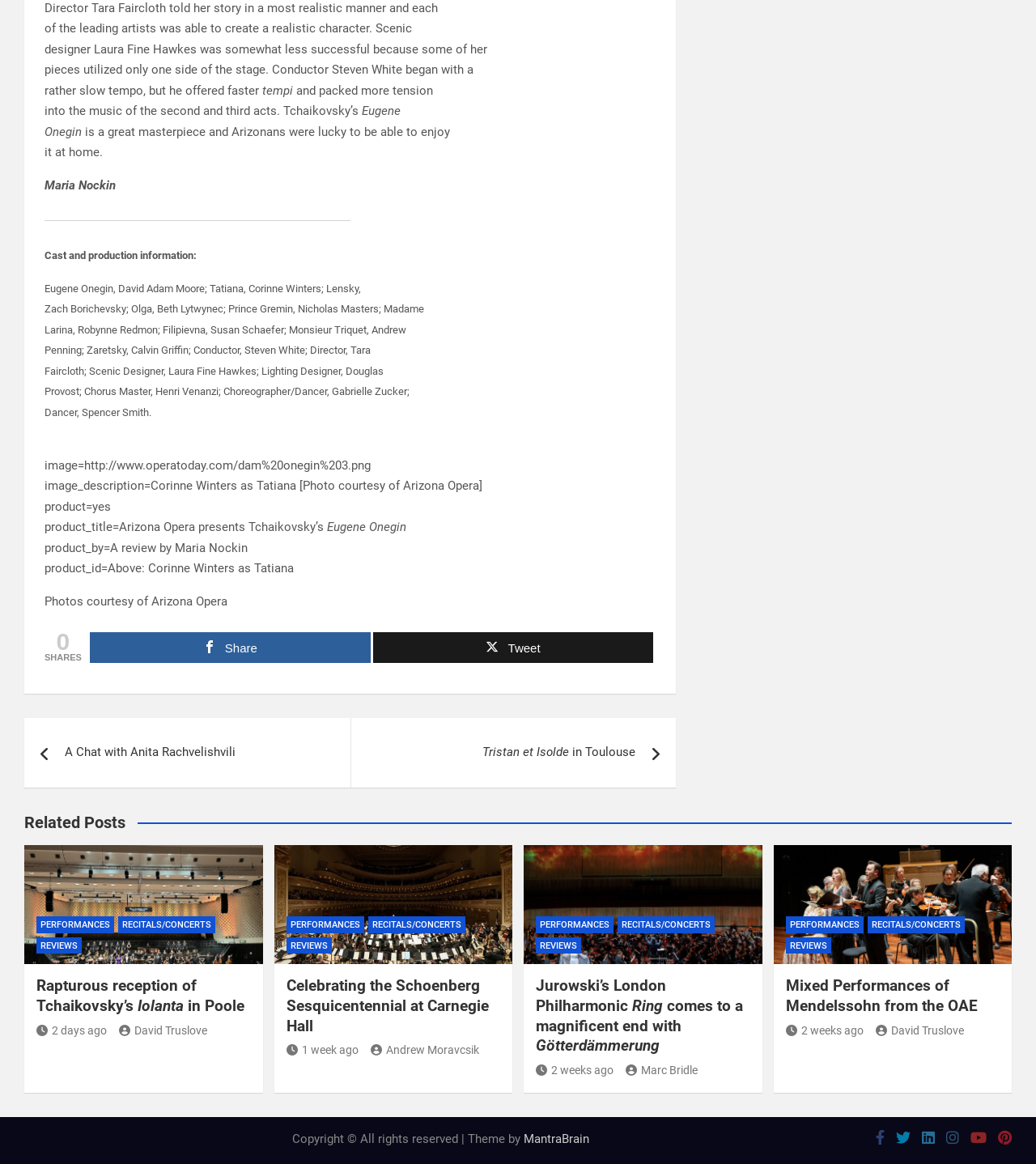Please find the bounding box coordinates of the element that you should click to achieve the following instruction: "Read the review of Tchaikovsky’s Eugene Onegin". The coordinates should be presented as four float numbers between 0 and 1: [left, top, right, bottom].

[0.043, 0.447, 0.316, 0.459]